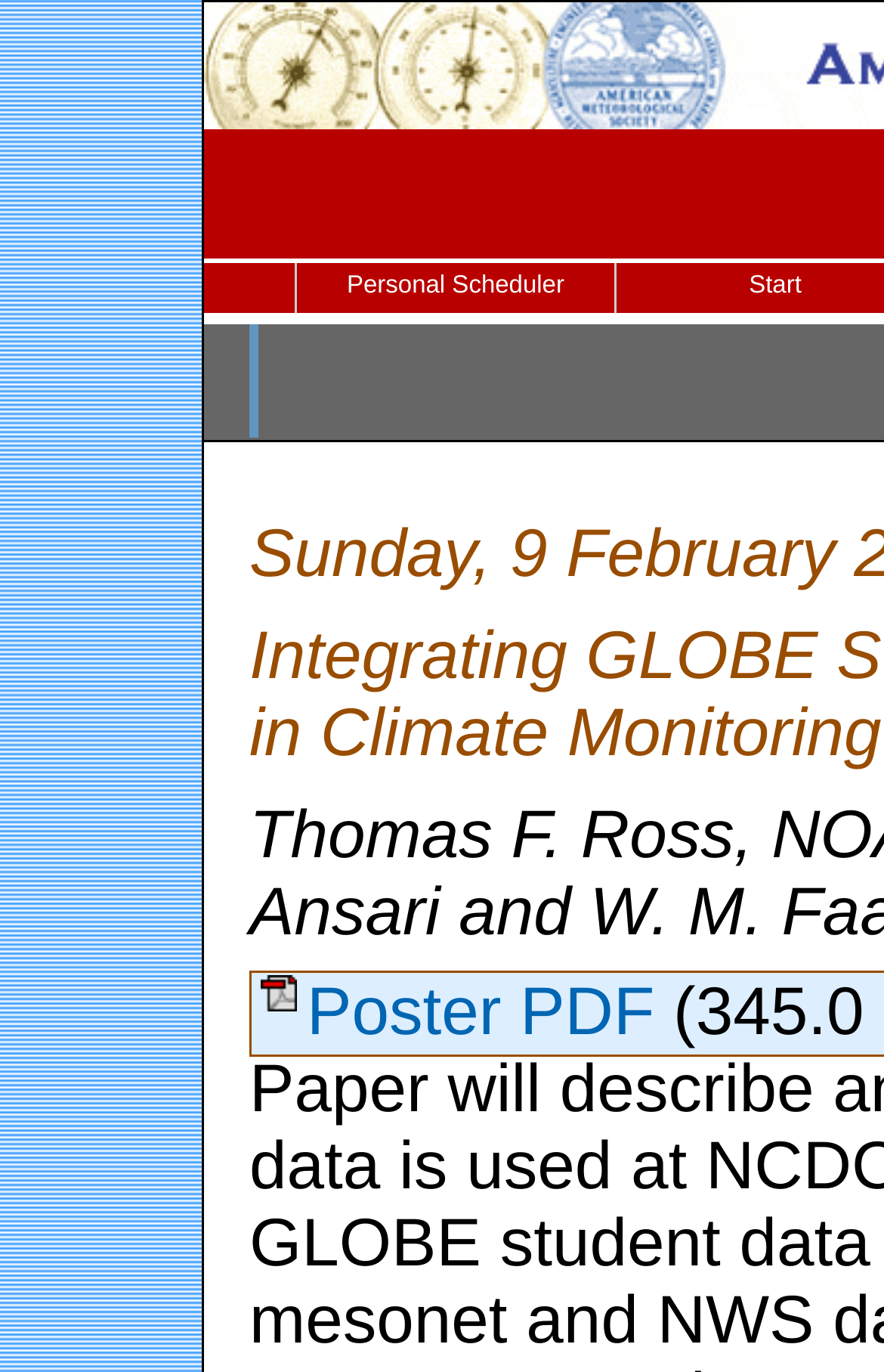Given the webpage screenshot and the description, determine the bounding box coordinates (top-left x, top-left y, bottom-right x, bottom-right y) that define the location of the UI element matching this description: Poster PDF

[0.296, 0.612, 0.762, 0.699]